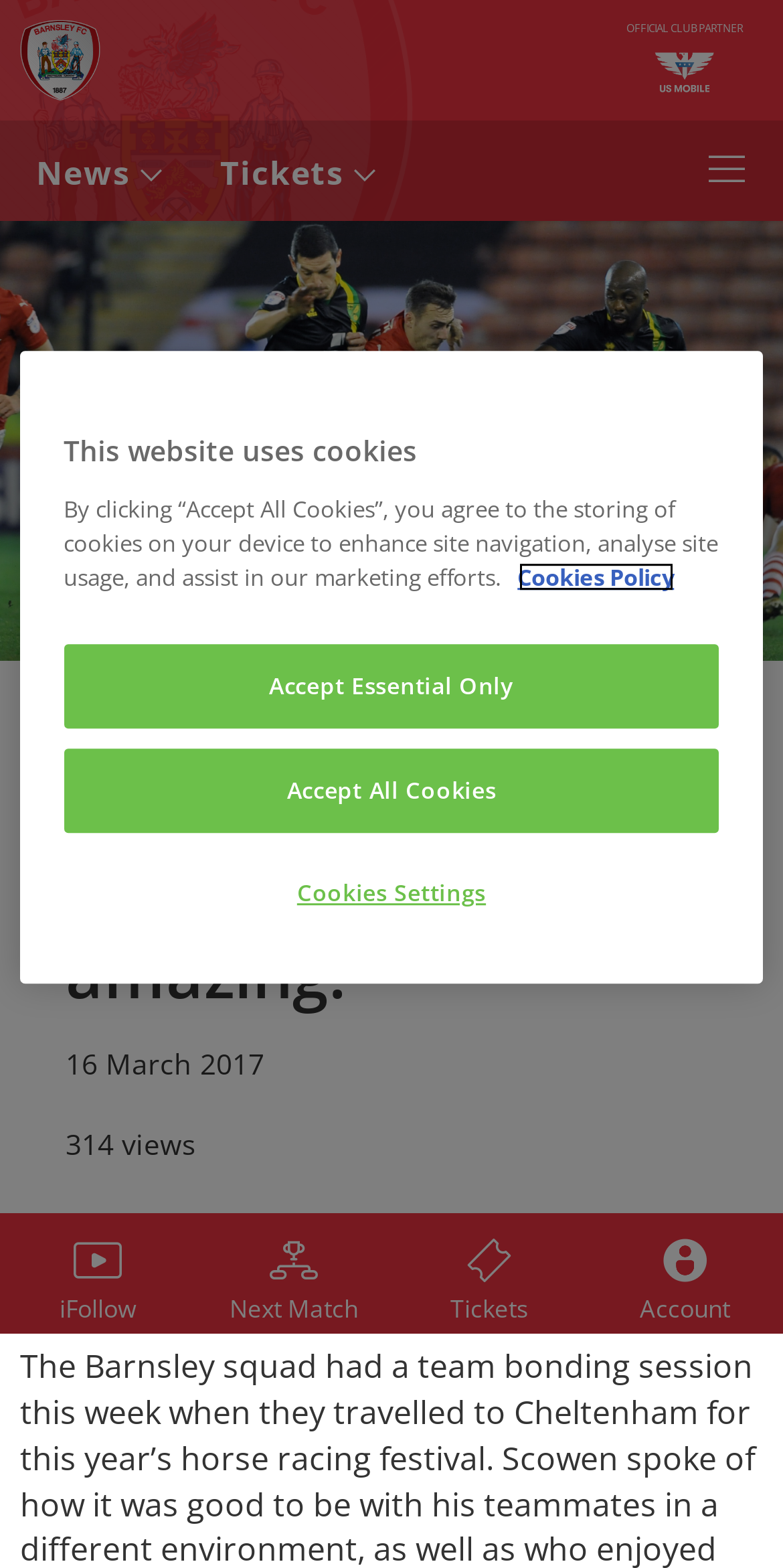Specify the bounding box coordinates of the area to click in order to execute this command: 'Check Next Match information'. The coordinates should consist of four float numbers ranging from 0 to 1, and should be formatted as [left, top, right, bottom].

[0.25, 0.774, 0.5, 0.851]